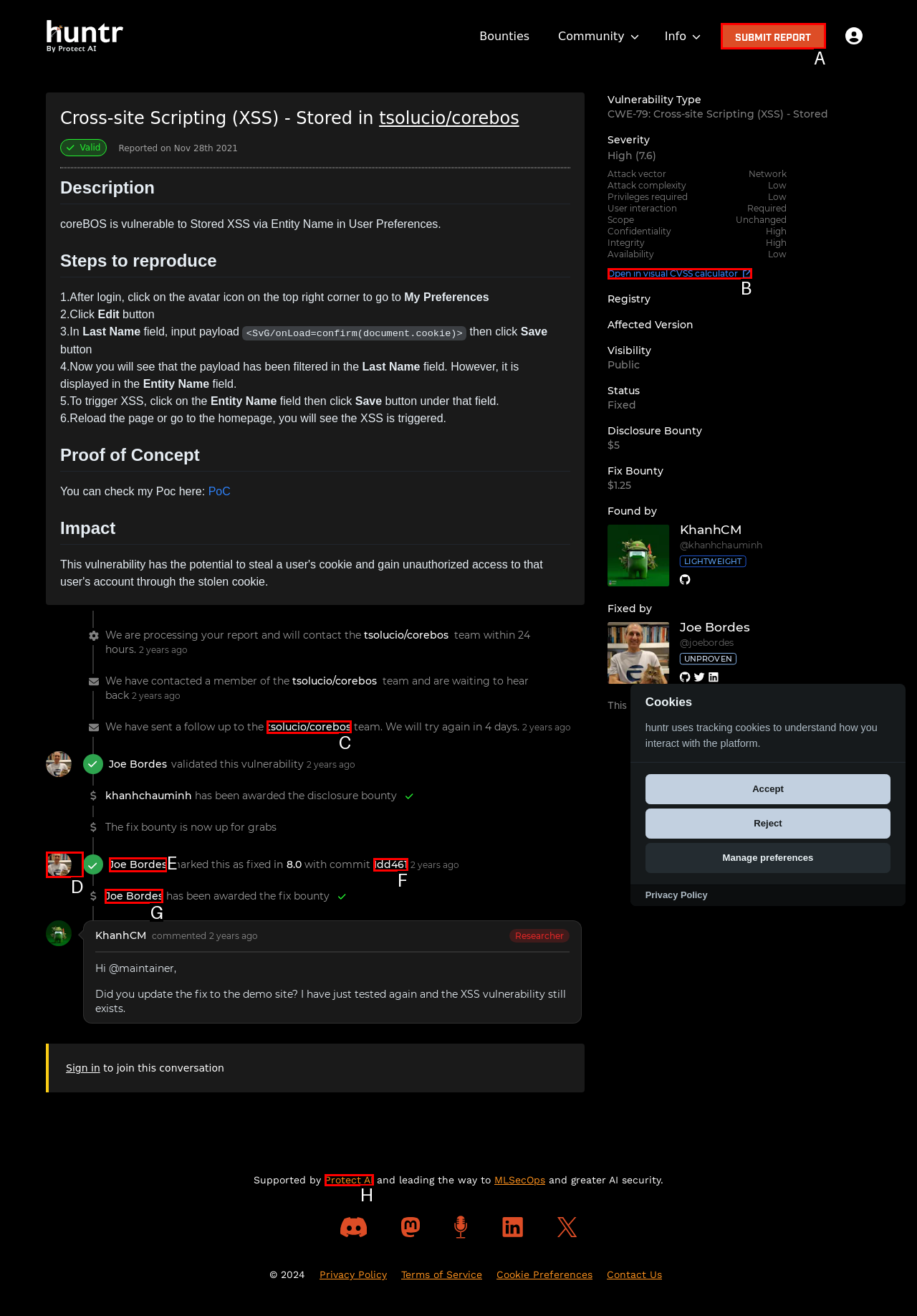Please determine which option aligns with the description: Open in visual CVSS calculator. Respond with the option’s letter directly from the available choices.

B